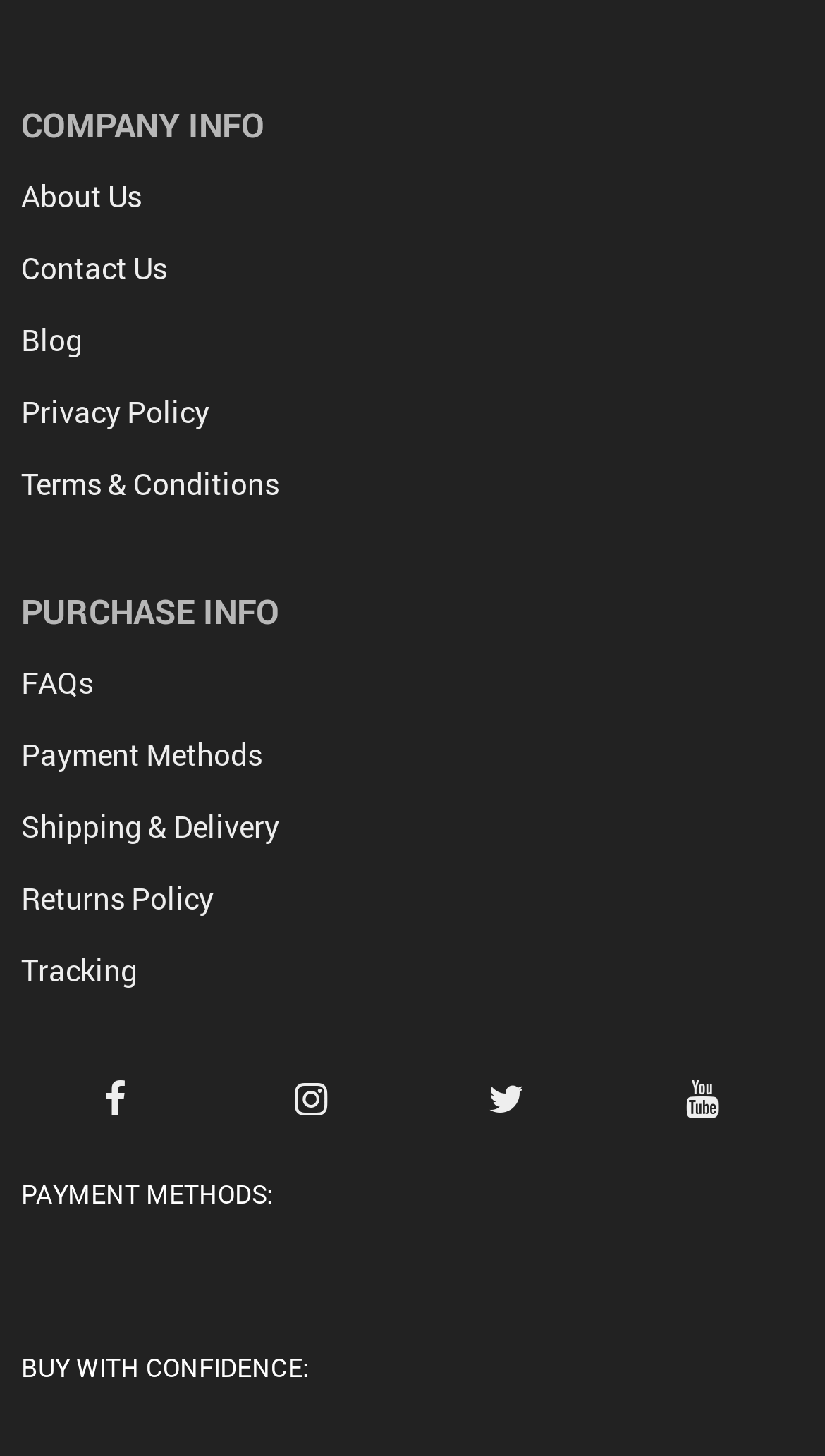Using floating point numbers between 0 and 1, provide the bounding box coordinates in the format (top-left x, top-left y, bottom-right x, bottom-right y). Locate the UI element described here: parent_node: Contact Us |

None